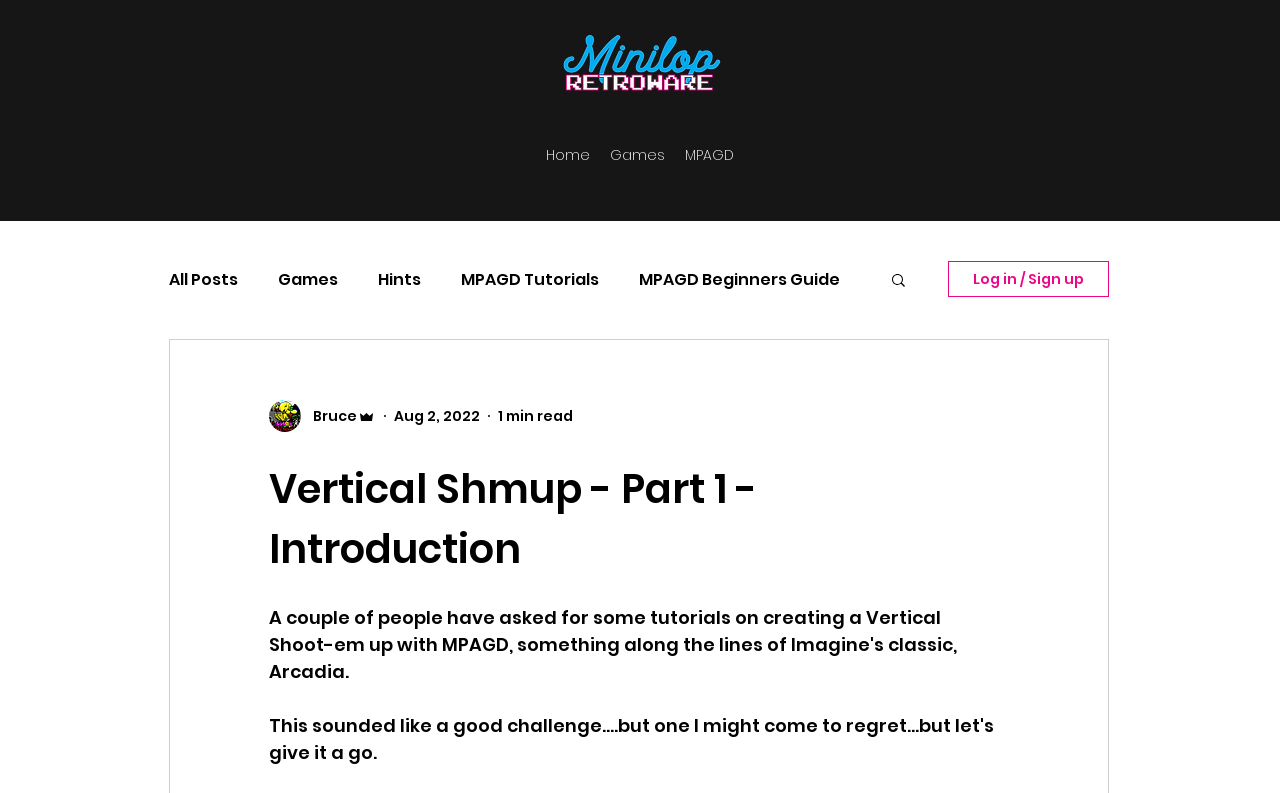Indicate the bounding box coordinates of the clickable region to achieve the following instruction: "Search for something."

[0.695, 0.342, 0.709, 0.368]